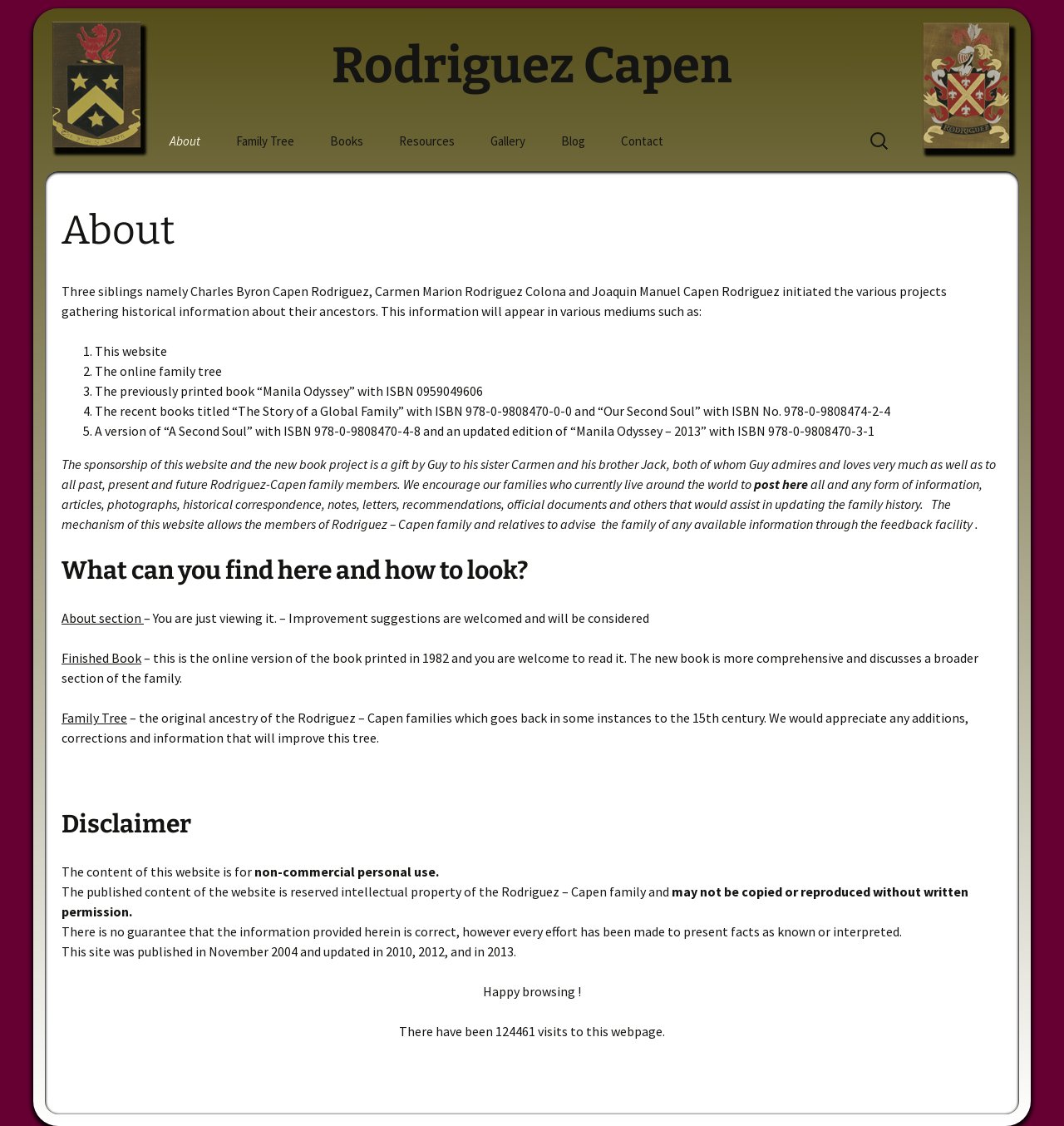Kindly determine the bounding box coordinates for the clickable area to achieve the given instruction: "Search for something".

[0.814, 0.109, 0.841, 0.141]